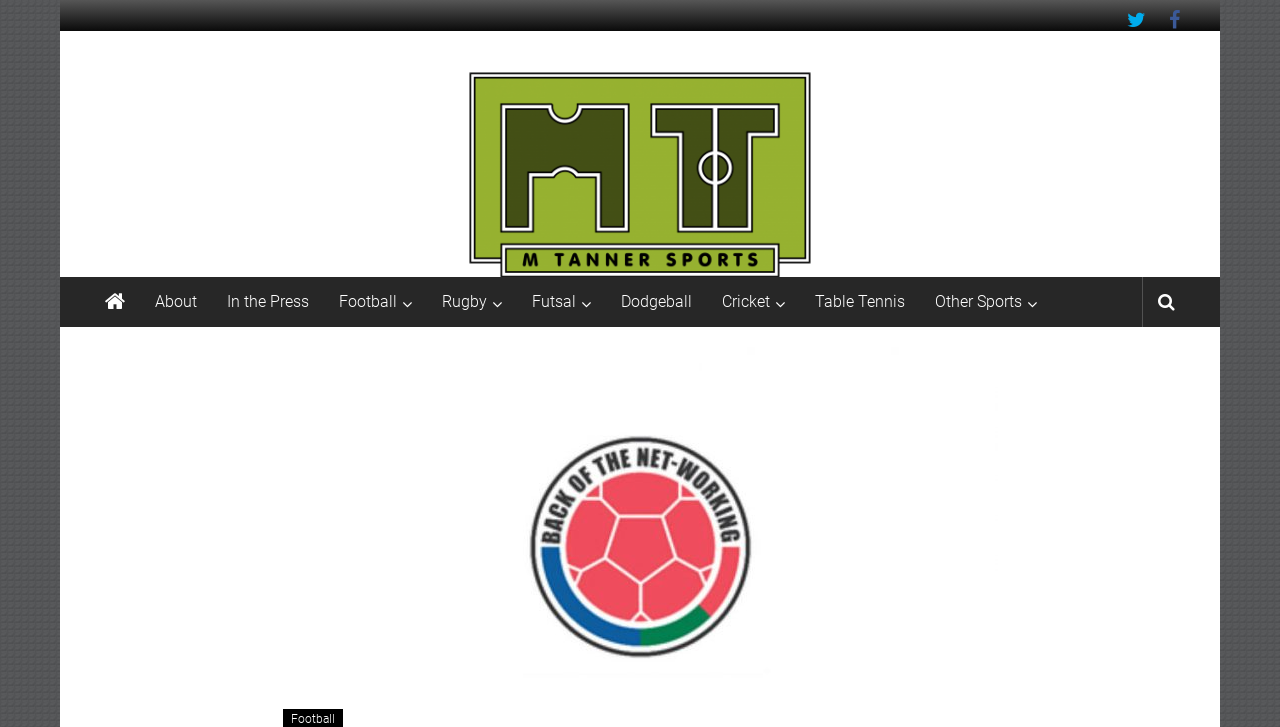Given the element description In the Press, specify the bounding box coordinates of the corresponding UI element in the format (top-left x, top-left y, bottom-right x, bottom-right y). All values must be between 0 and 1.

[0.177, 0.381, 0.241, 0.45]